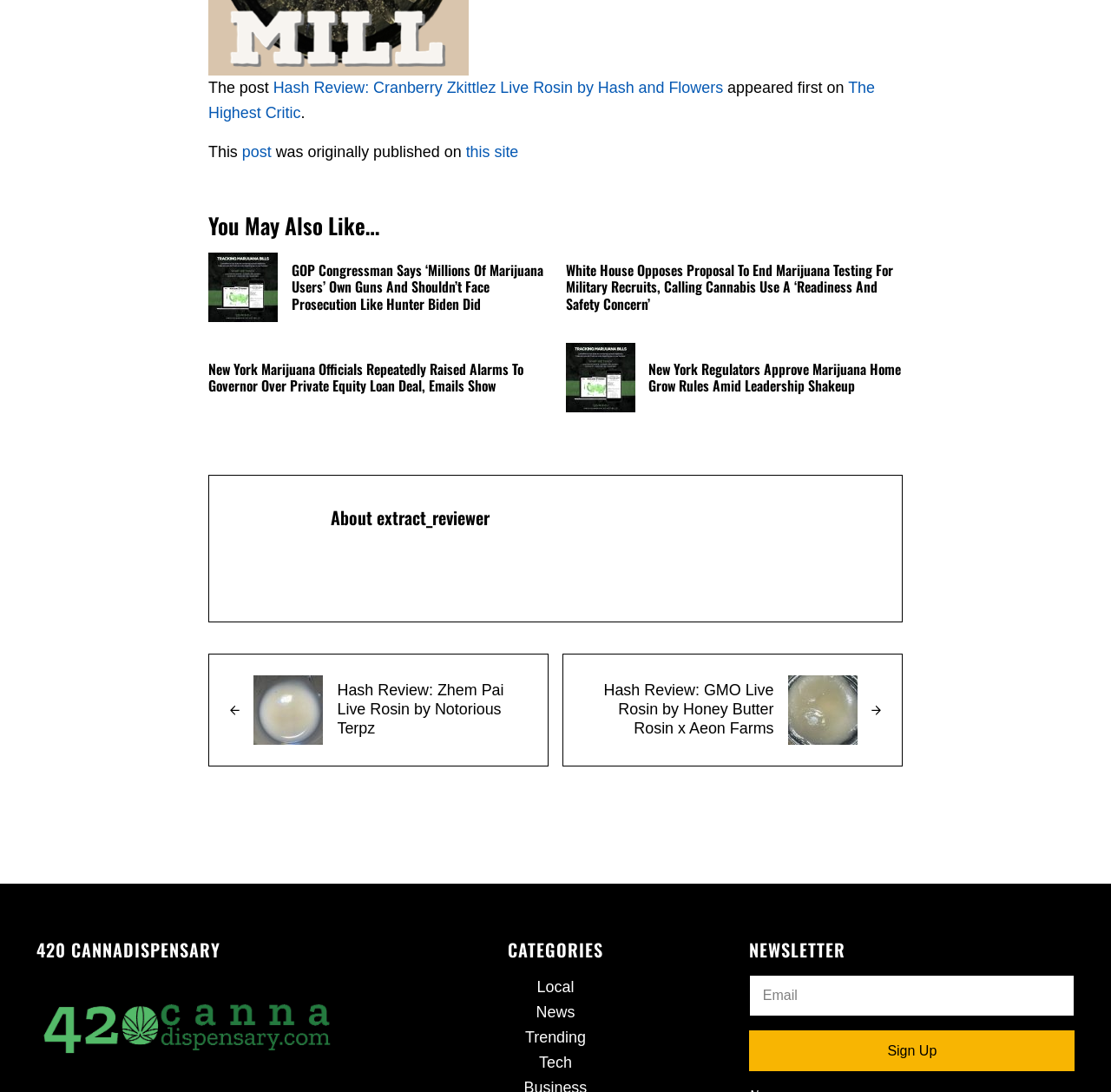Please identify the coordinates of the bounding box that should be clicked to fulfill this instruction: "Donate to KERA".

None